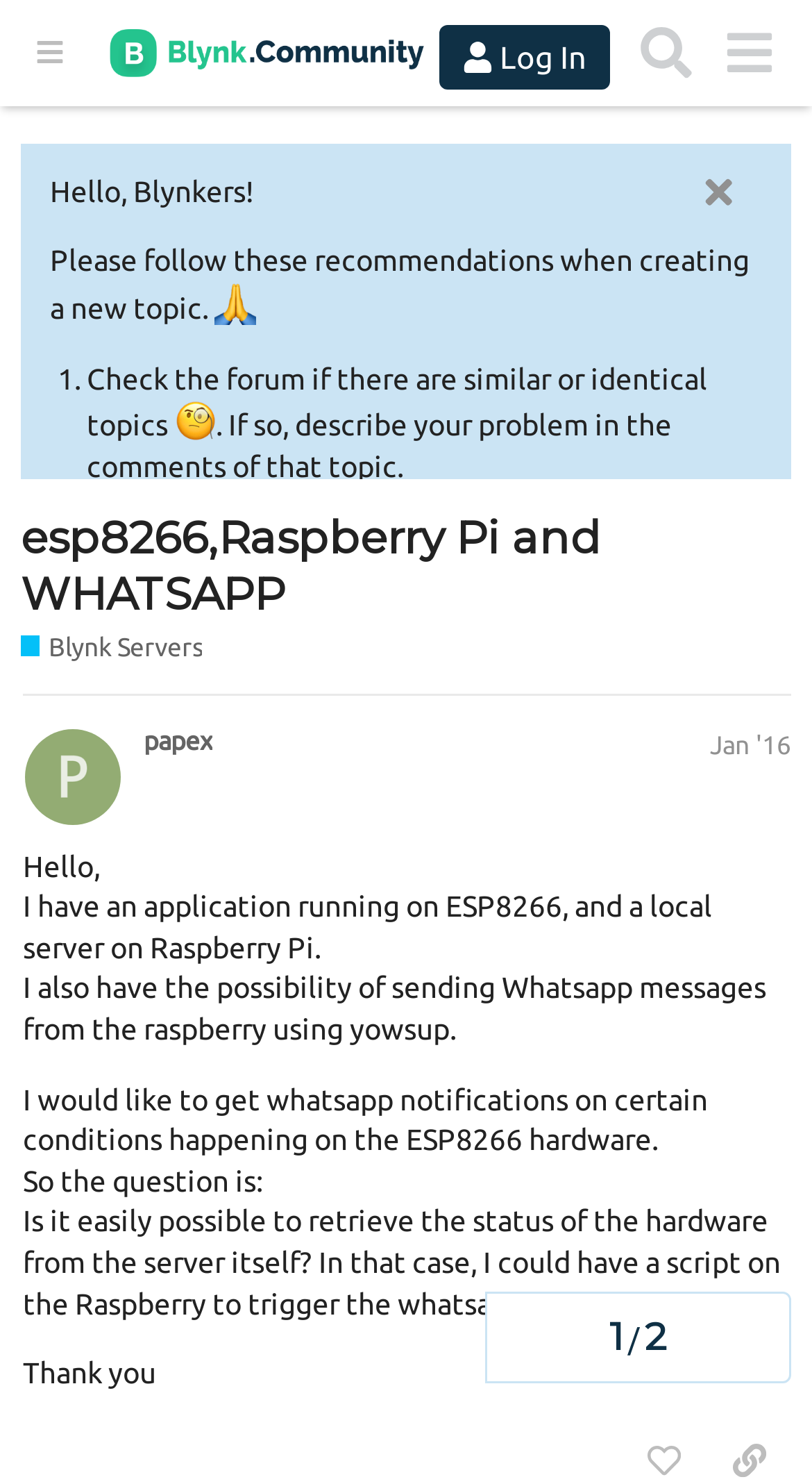Answer the following query with a single word or phrase:
What is the purpose of the 'Solved' category?

For 'Need Help...' and 'Issues and Errors' topics